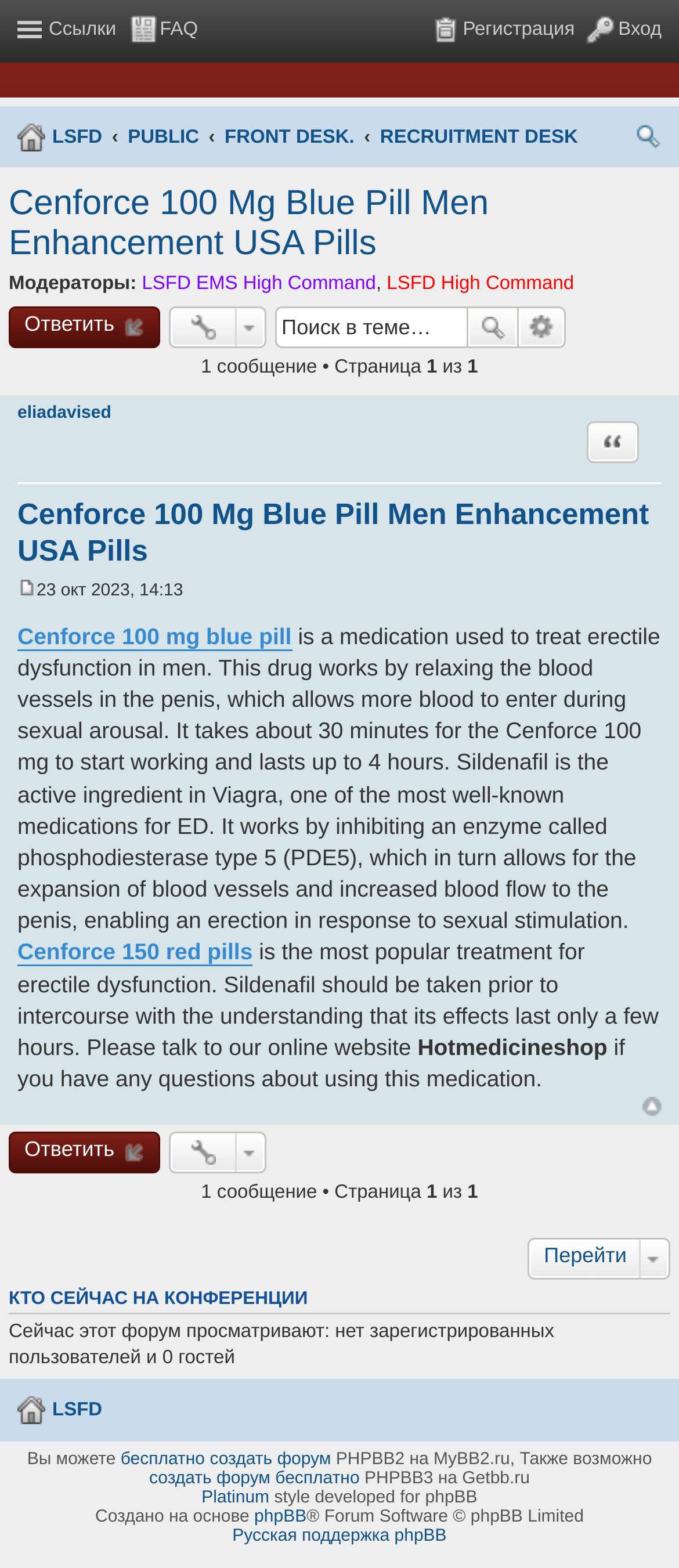What is the purpose of the search box?
With the help of the image, please provide a detailed response to the question.

The search box is located in the section 'Управление темой' and has a placeholder text 'Поиск в теме…', indicating that it is used to search within the theme.